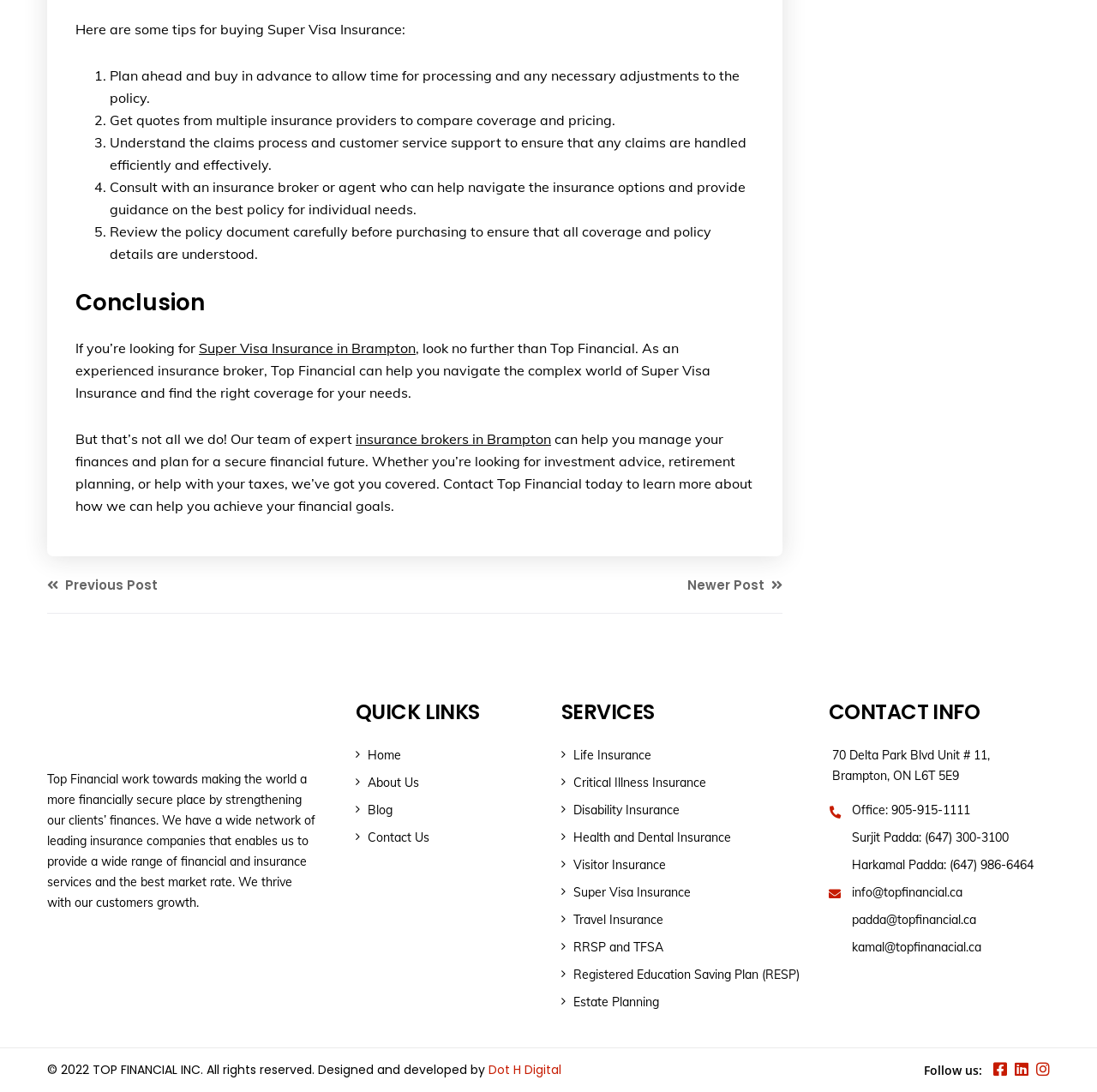How can you contact Top Financial?
Respond to the question with a single word or phrase according to the image.

Phone or email